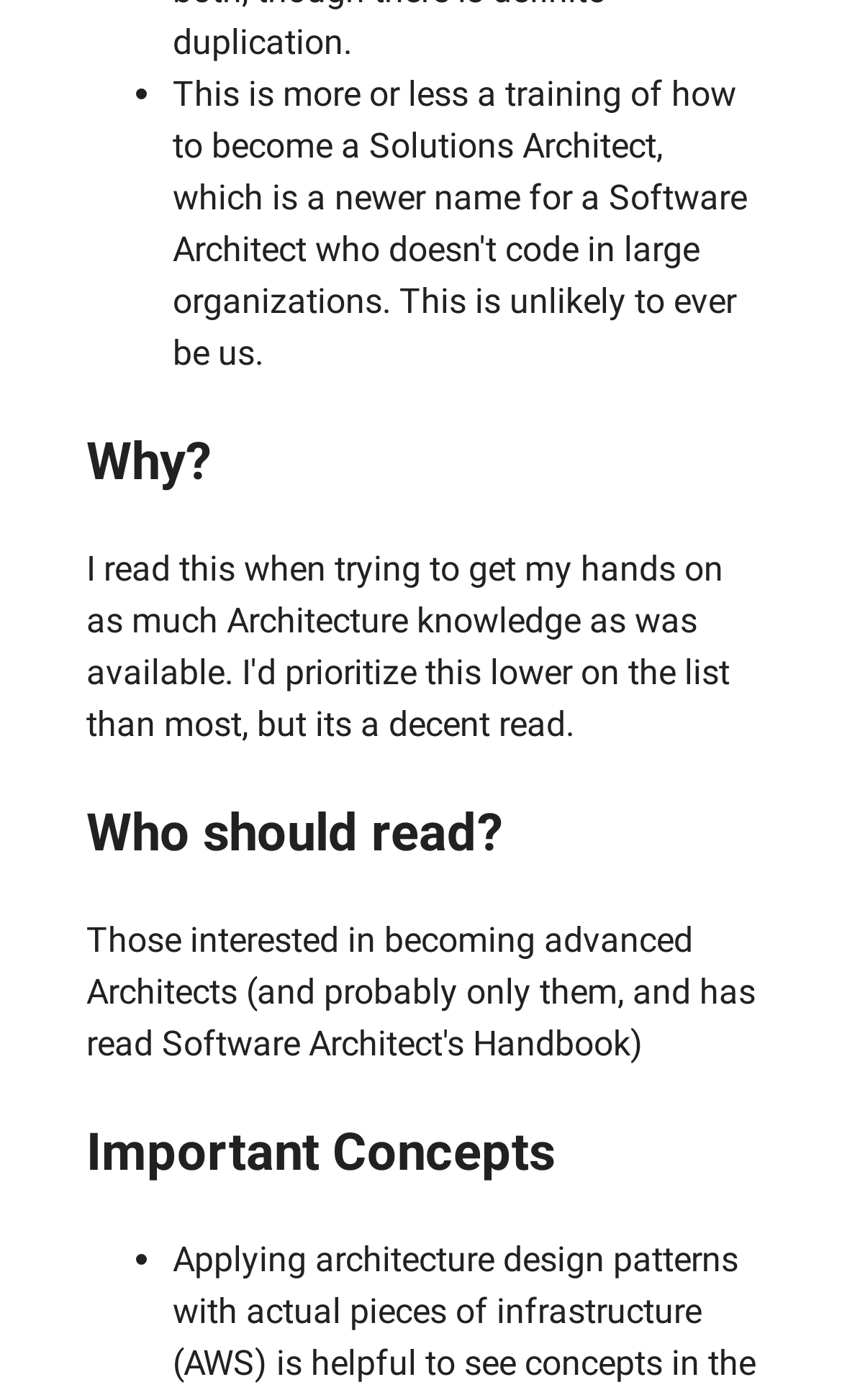What is the purpose of the links on the page?
Answer the question with a thorough and detailed explanation.

The links on the page, such as 'Why?', 'Who should read?', and 'Important Concepts', seem to be navigation links that allow users to access related topics or sub-pages. Their purpose is to provide users with more information on the subject matter.